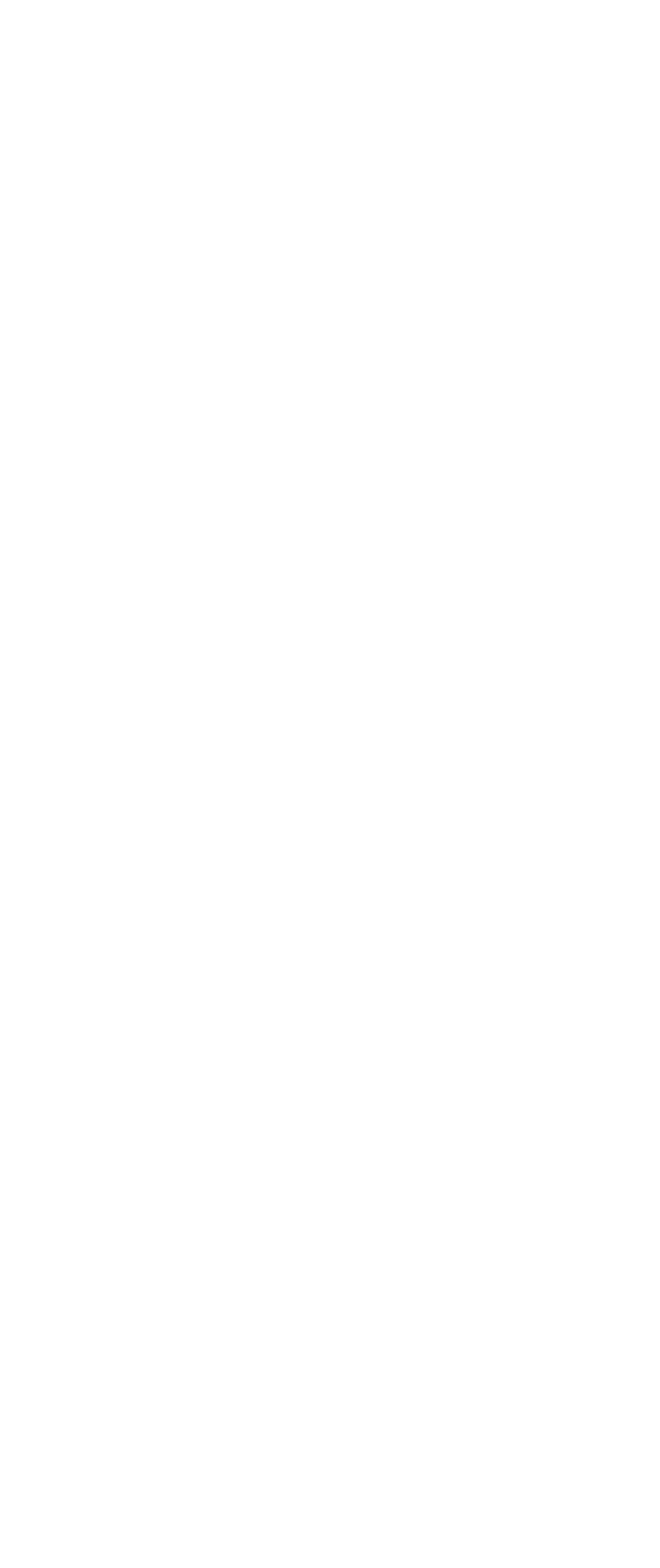What is the whatsapp number of the company?
Kindly give a detailed and elaborate answer to the question.

The whatsapp number of the company can be found at the bottom of the webpage, where the contact information is provided. It is written as '+86 15036470528' next to 'Whatsapp:'